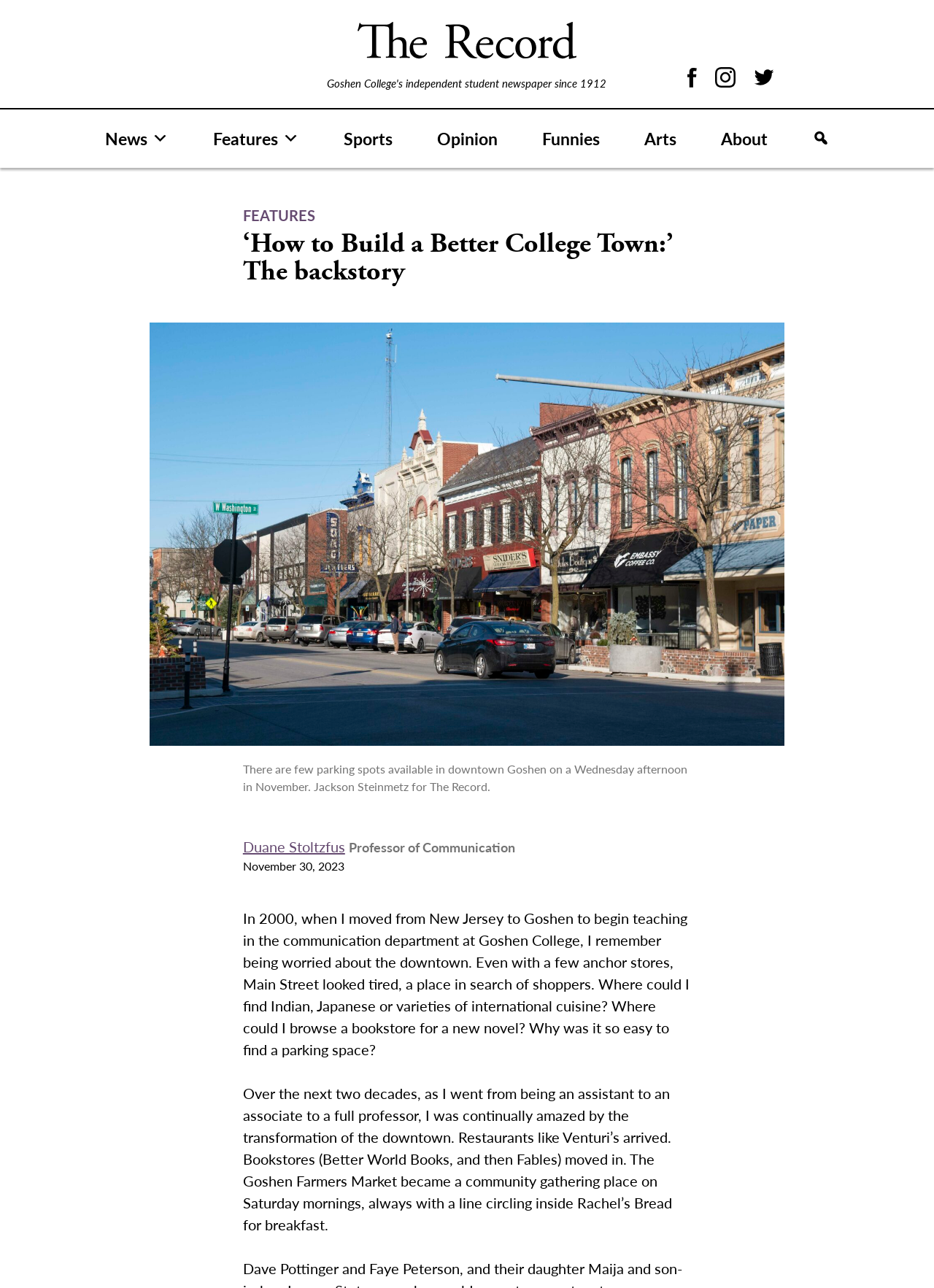Please examine the image and answer the question with a detailed explanation:
What is the name of the restaurant mentioned in the article?

I found the answer by reading the text which mentions 'Restaurants like Venturi’s arrived'.